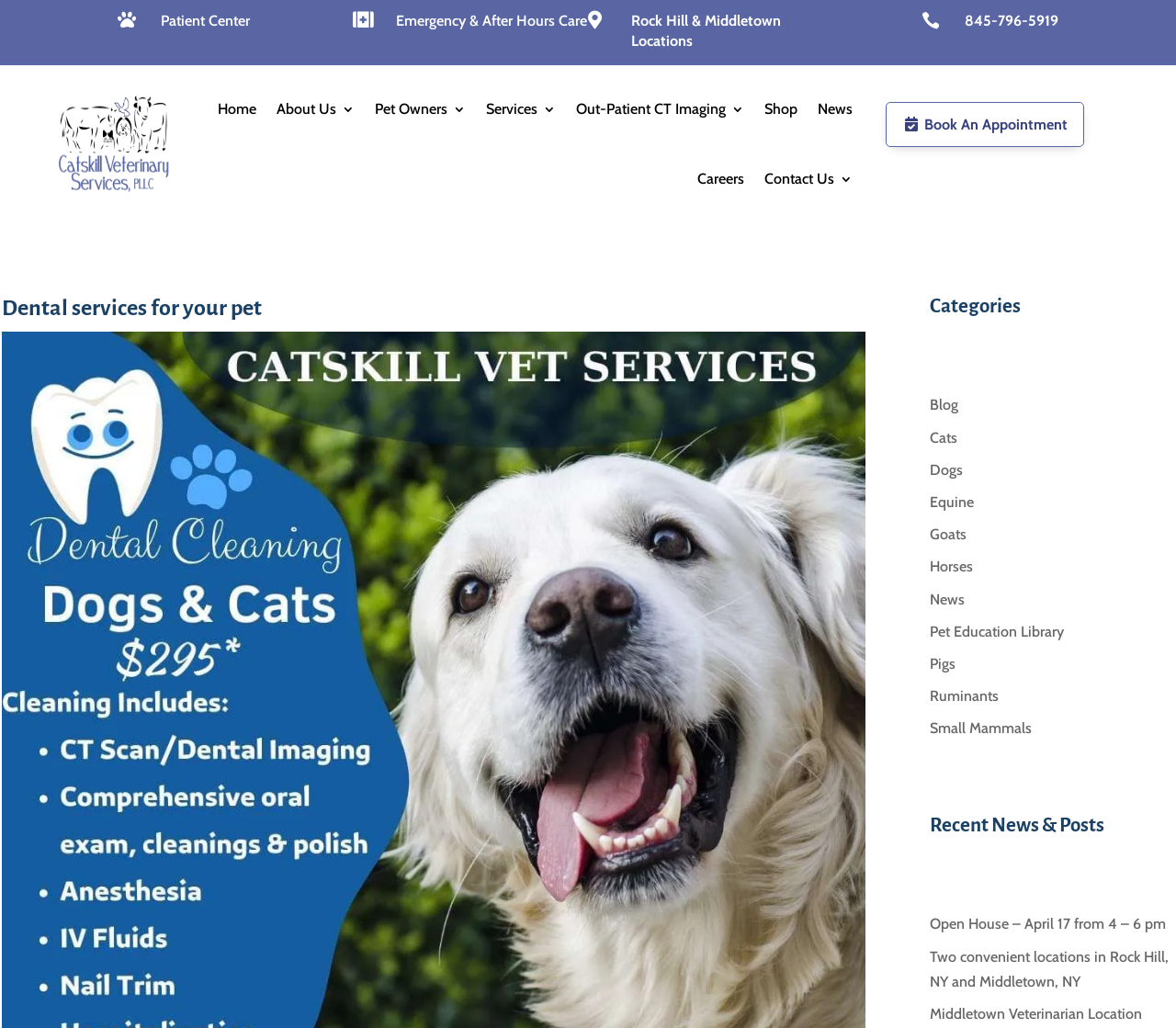Provide the bounding box coordinates for the area that should be clicked to complete the instruction: "Call the veterinary service".

[0.82, 0.012, 0.9, 0.029]